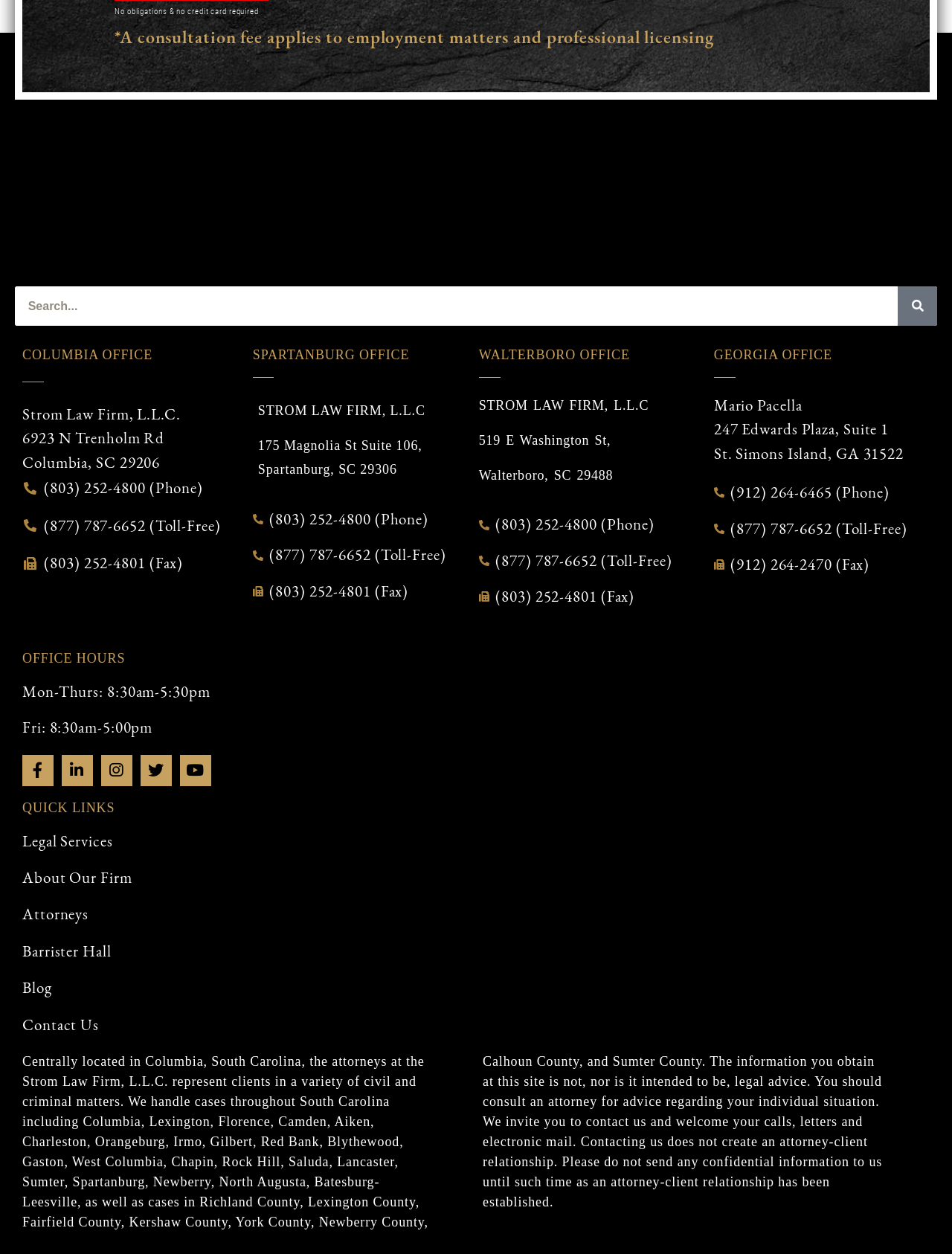What is the phone number of the Columbia office?
Refer to the image and provide a one-word or short phrase answer.

(803) 252-4800